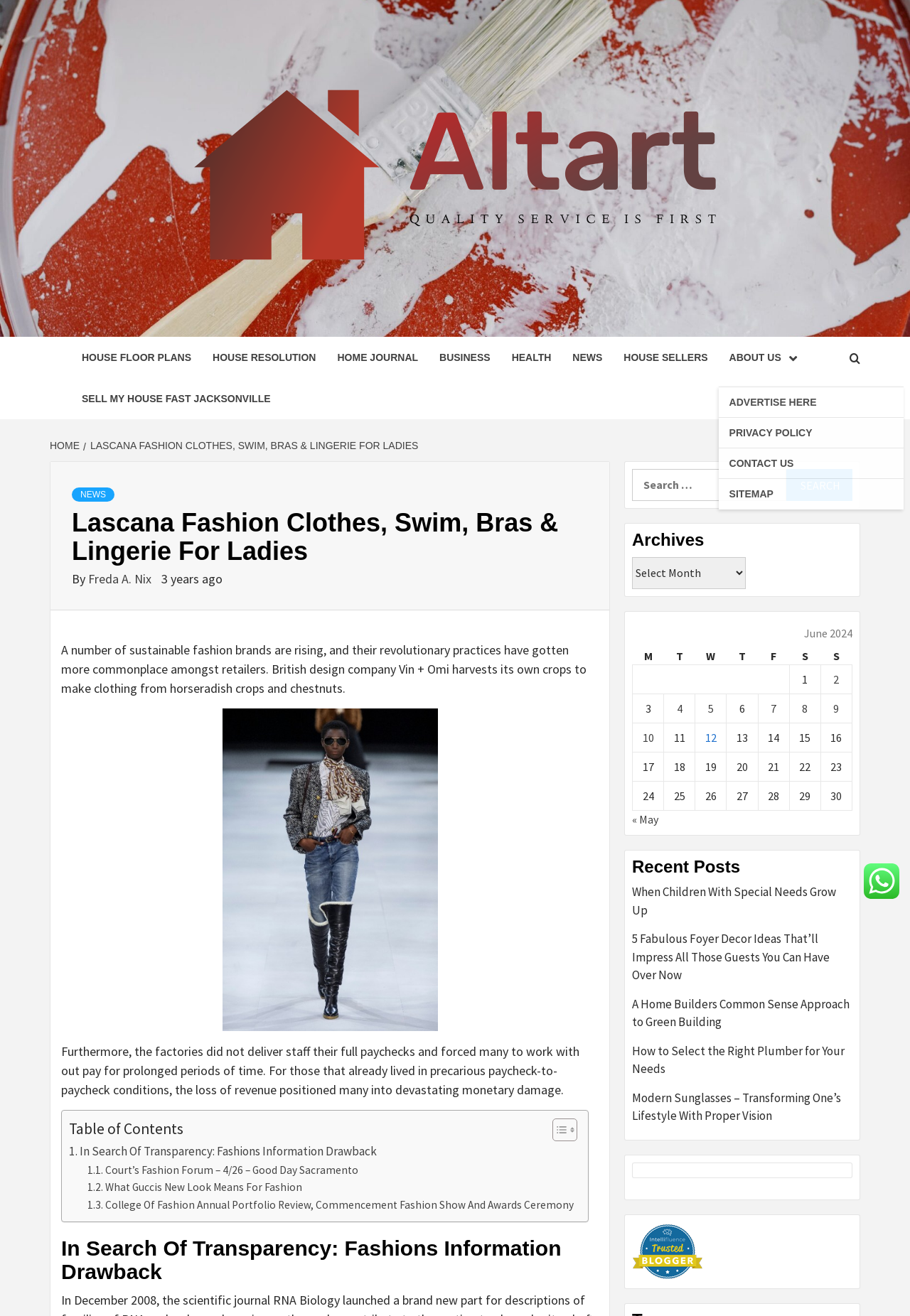Please determine the bounding box coordinates of the clickable area required to carry out the following instruction: "Search for fashion news". The coordinates must be four float numbers between 0 and 1, represented as [left, top, right, bottom].

[0.695, 0.357, 0.937, 0.381]